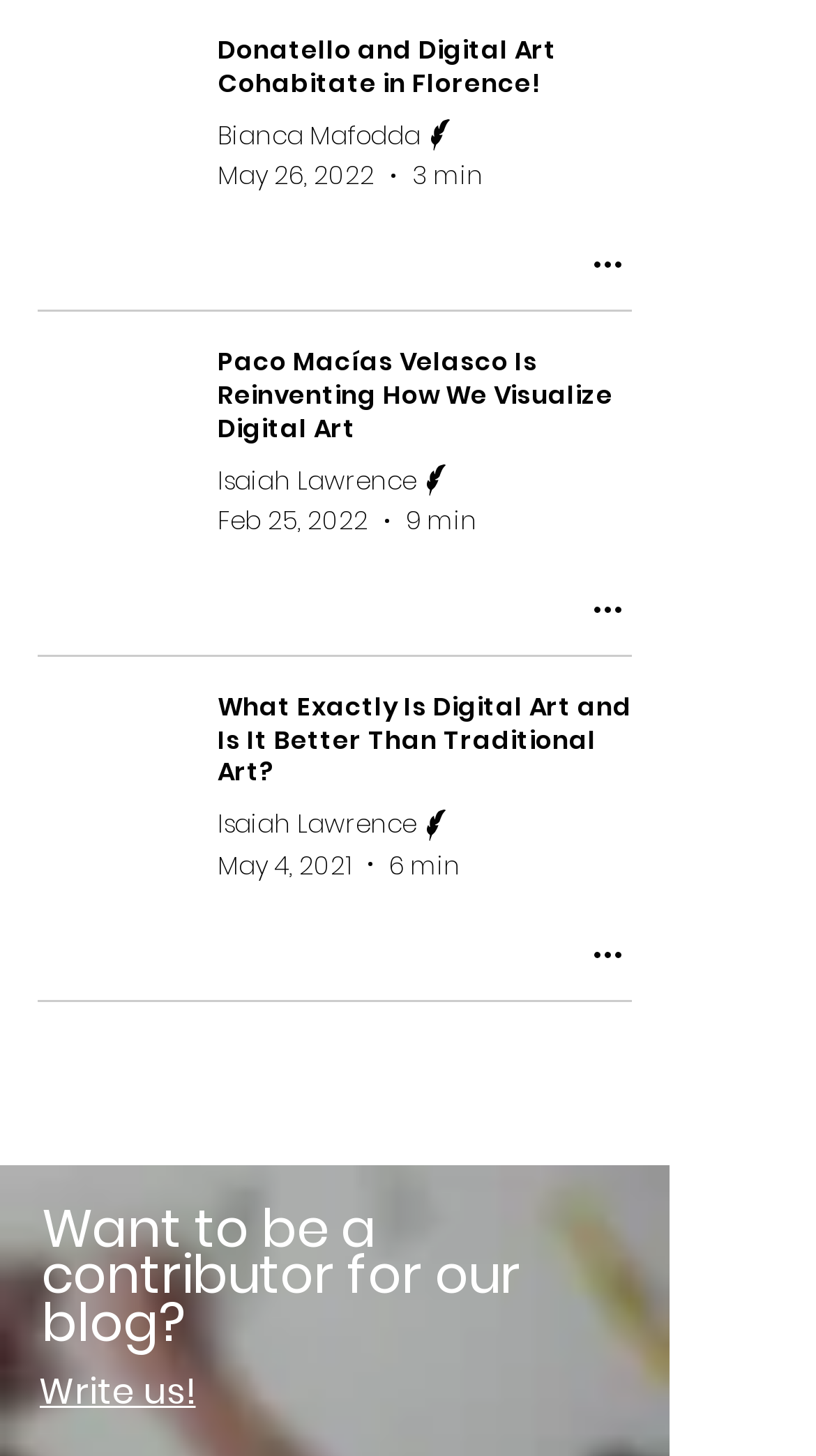How many articles are on this webpage?
Please provide a single word or phrase as the answer based on the screenshot.

3